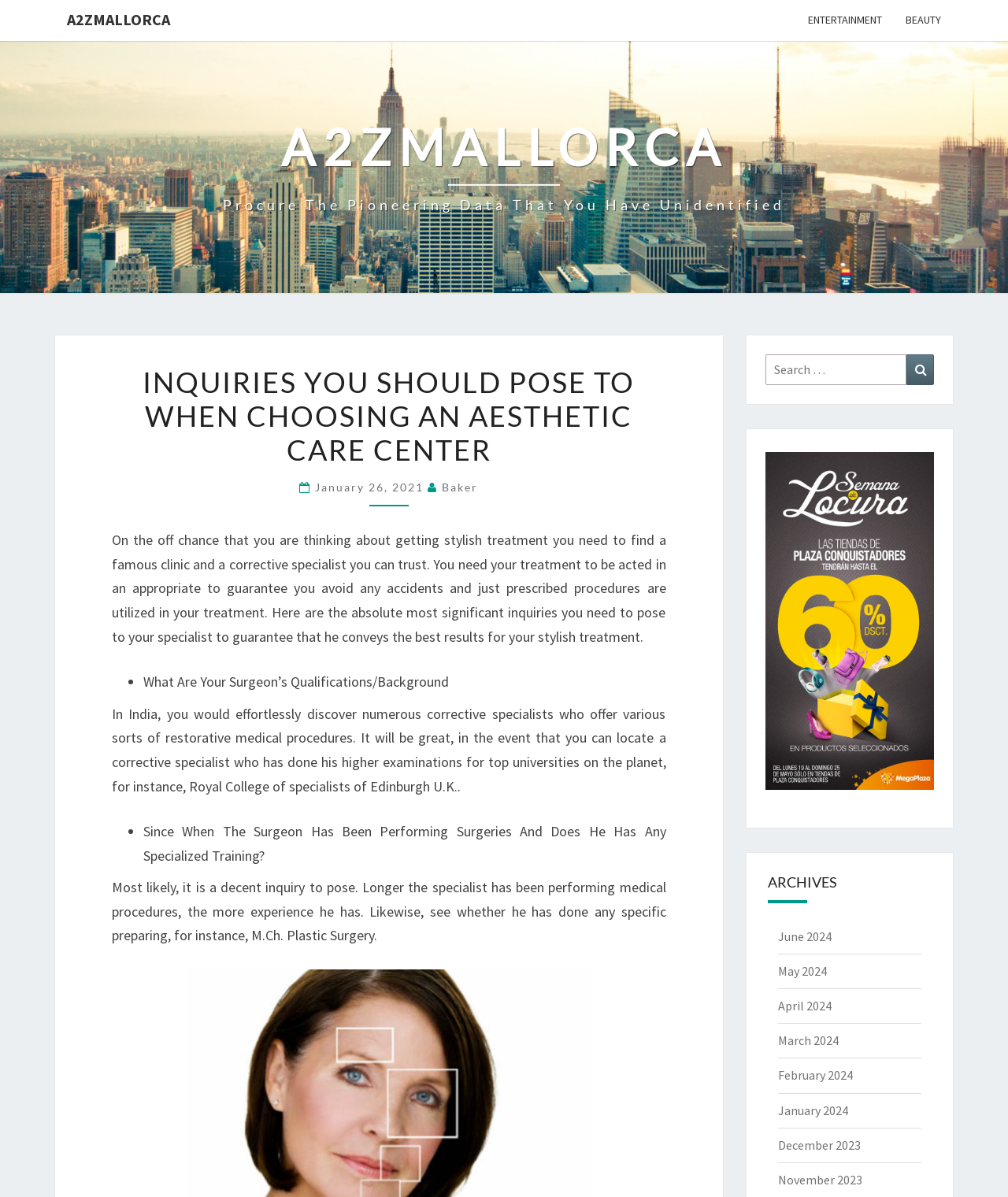Determine the bounding box coordinates of the region that needs to be clicked to achieve the task: "Search for something".

[0.759, 0.296, 0.927, 0.322]